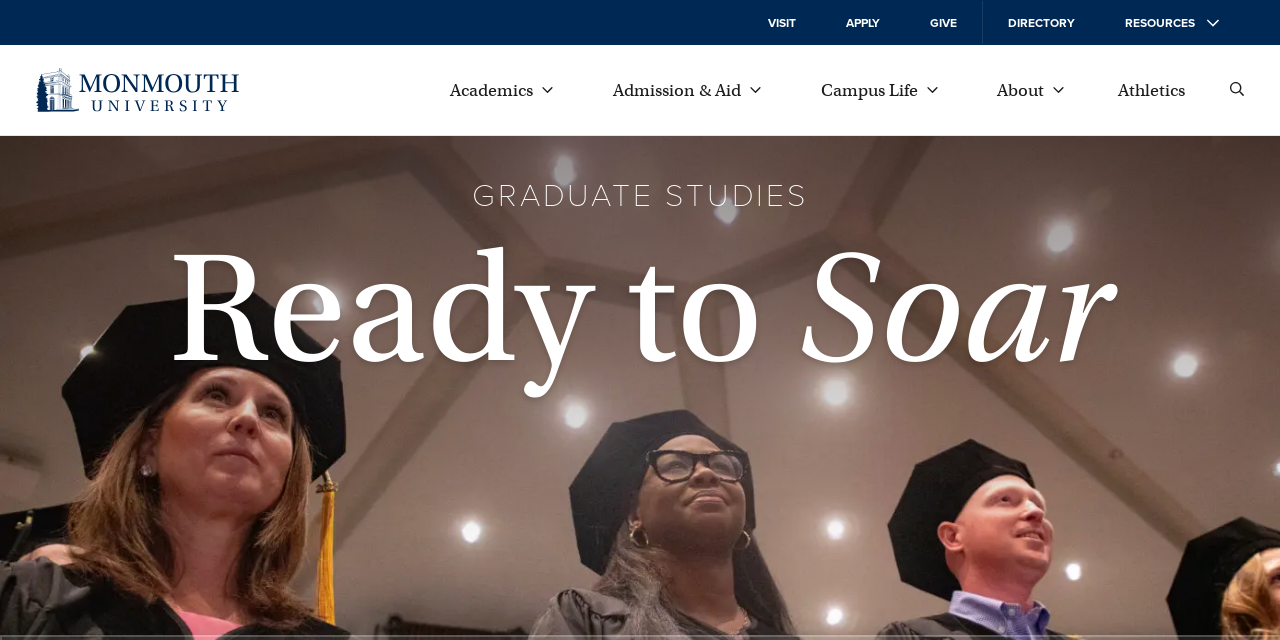What is the bounding box coordinate of the 'Monmouth University Logo' image?
Provide a detailed answer to the question using information from the image.

I obtained the bounding box coordinate by looking at the image element with the text 'Monmouth University Logo' and its corresponding bounding box coordinates, which are [0.028, 0.106, 0.187, 0.175].